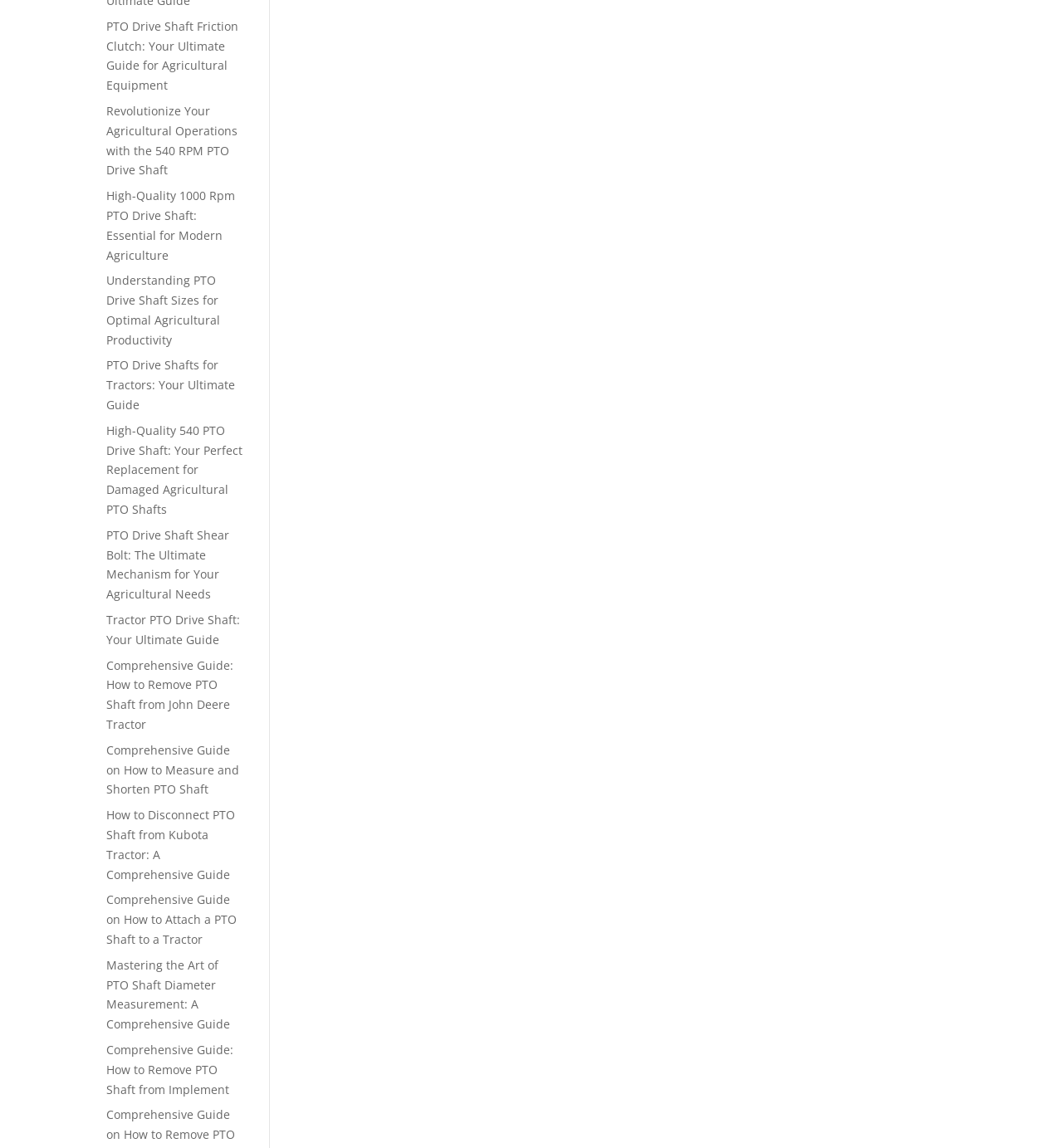Can I find information on how to remove PTO shafts on this webpage?
Please provide a comprehensive and detailed answer to the question.

After examining the OCR text of the link elements, I found that there are links with titles such as 'Comprehensive Guide: How to Remove PTO Shaft from John Deere Tractor' and 'Comprehensive Guide: How to Remove PTO Shaft from Implement', indicating that I can find information on how to remove PTO shafts on this webpage.